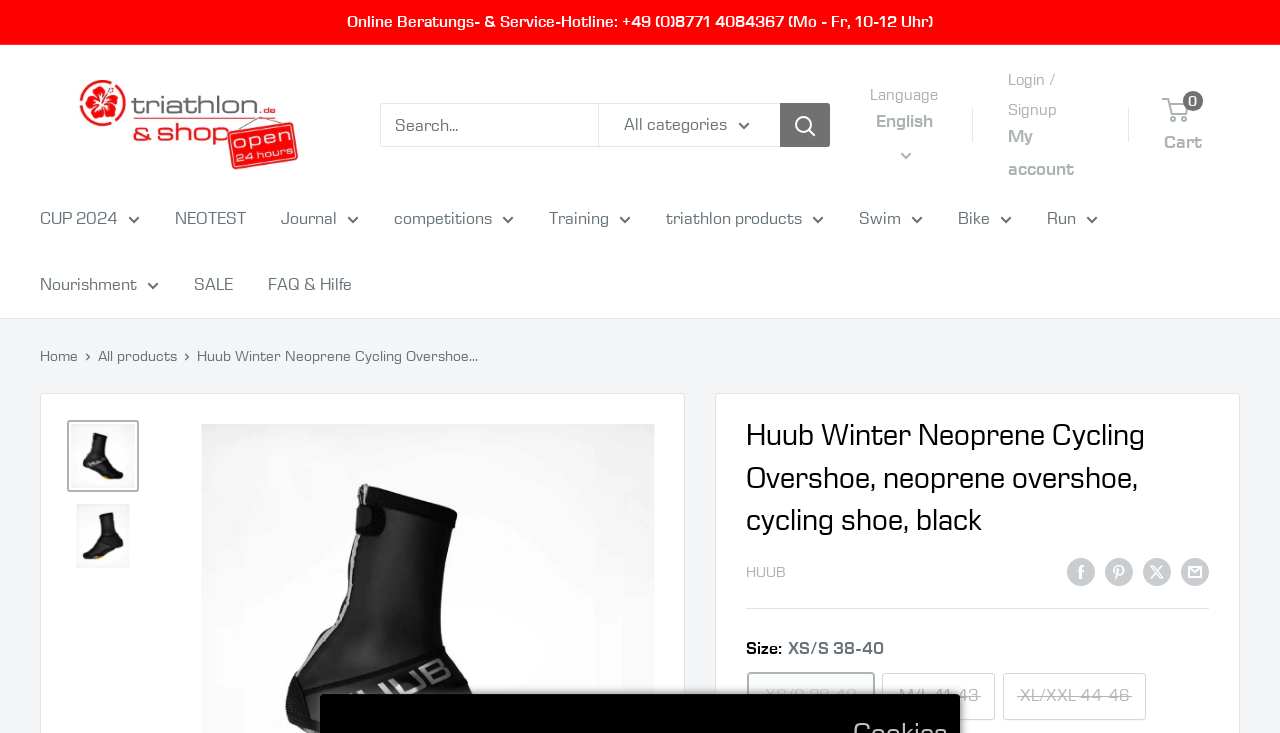Identify the bounding box of the HTML element described as: "aria-describedby="a11y-new-window-message" aria-label="Tweet on Twitter"".

[0.893, 0.757, 0.915, 0.8]